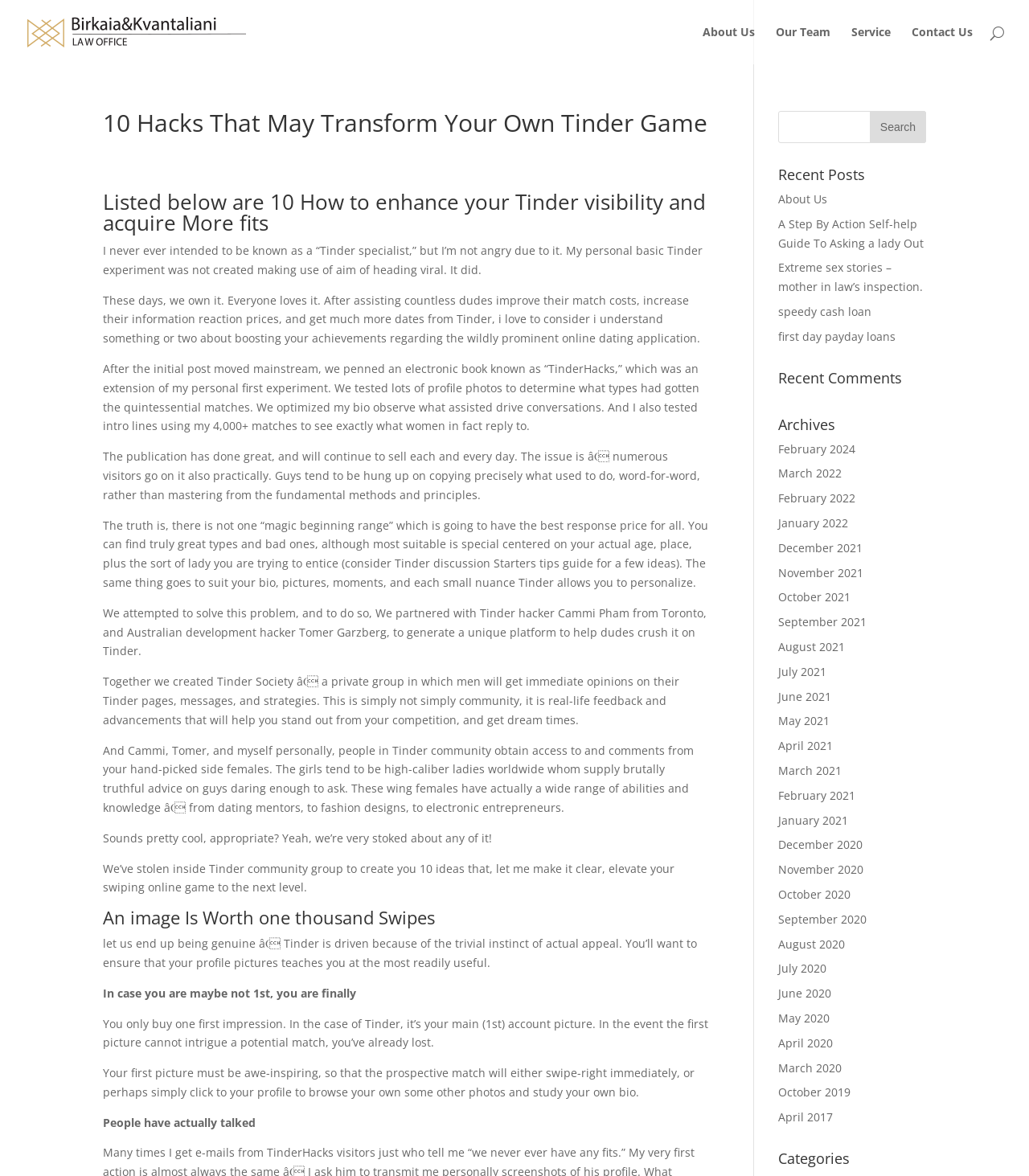Determine the bounding box coordinates of the region I should click to achieve the following instruction: "Click on About Us". Ensure the bounding box coordinates are four float numbers between 0 and 1, i.e., [left, top, right, bottom].

[0.683, 0.023, 0.734, 0.055]